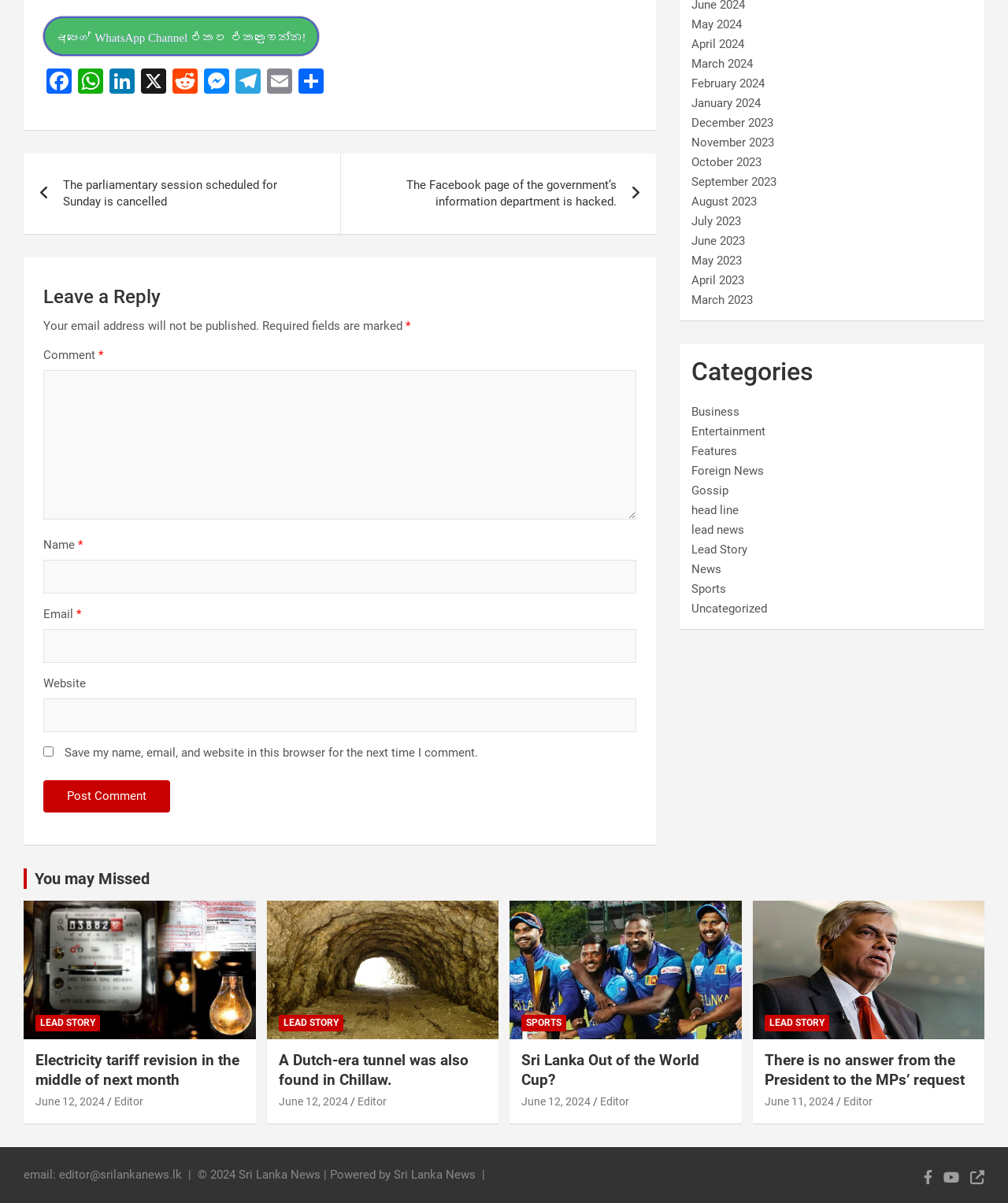Examine the screenshot and answer the question in as much detail as possible: What are the categories of news available on this website?

The categories of news available on this website are listed under the 'Categories' heading and include Business, Entertainment, Features, Foreign News, Gossip, Headline, Lead Story, News, Sports, and Uncategorized.